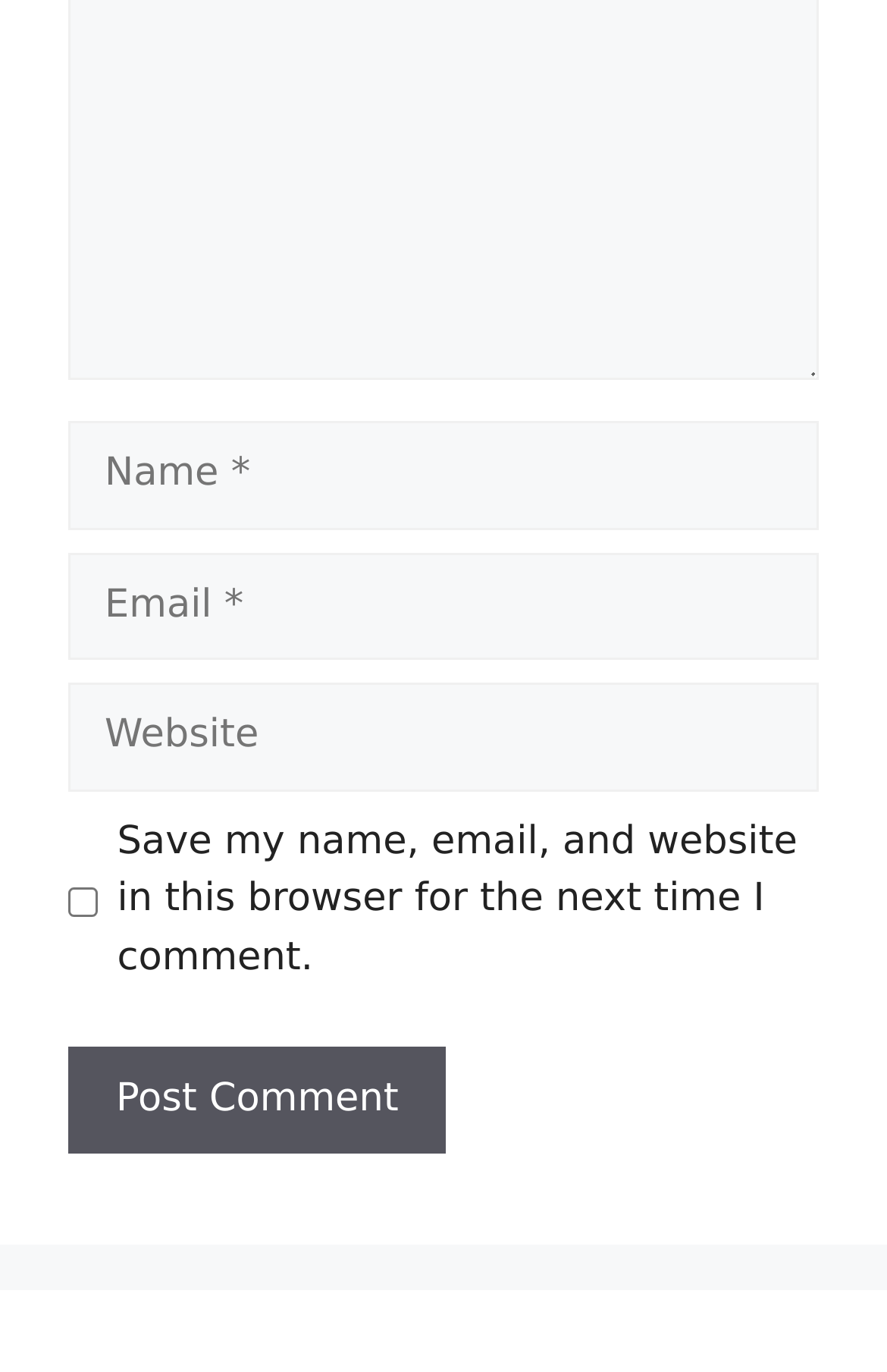What is the label of the first text box?
Using the image, answer in one word or phrase.

Name